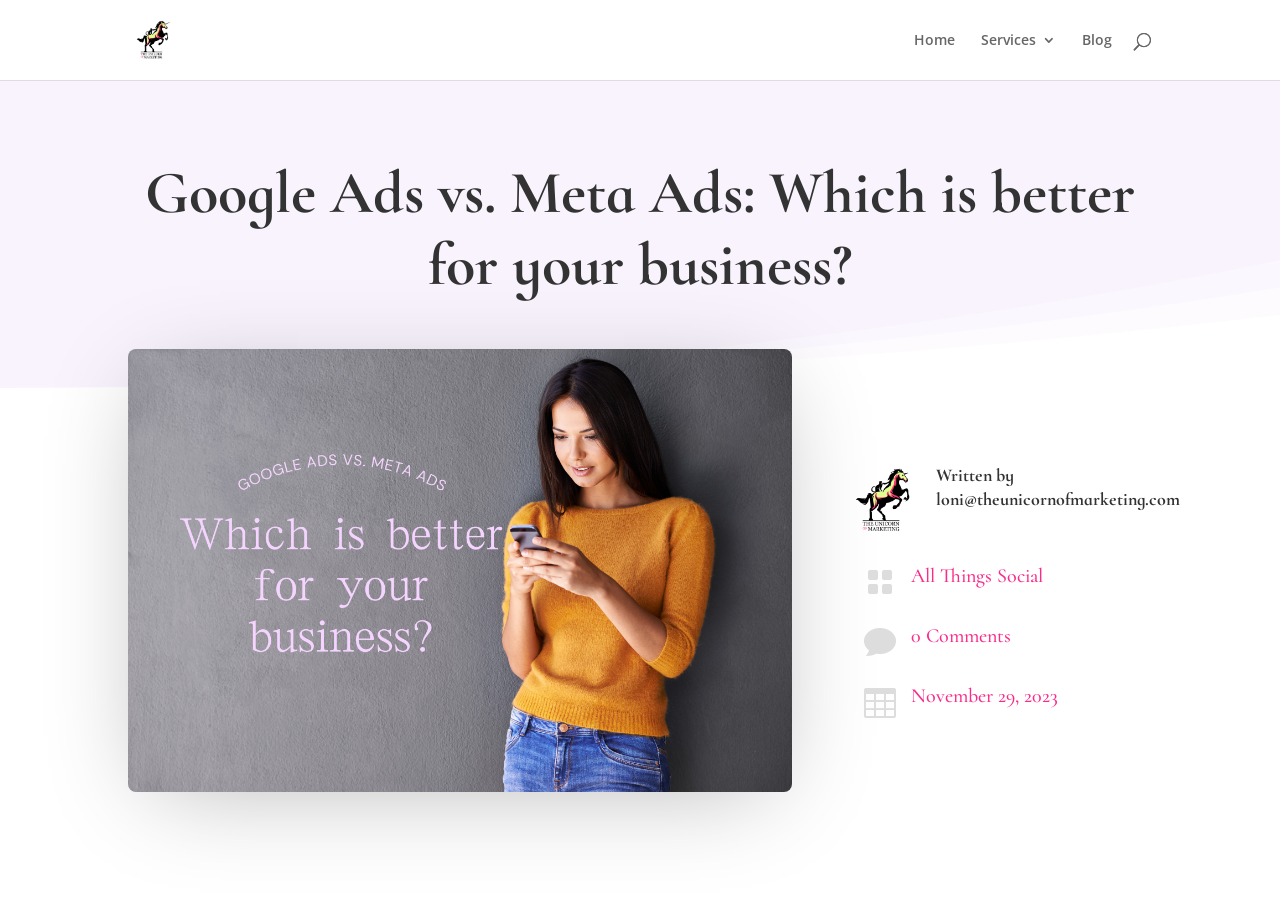Who is the author of the article?
Can you provide an in-depth and detailed response to the question?

I found the author of the article by looking at the link element with the text 'loni@theunicornofmarketing.com' at the bottom of the page, which suggests that it is the author's email address or contact information.